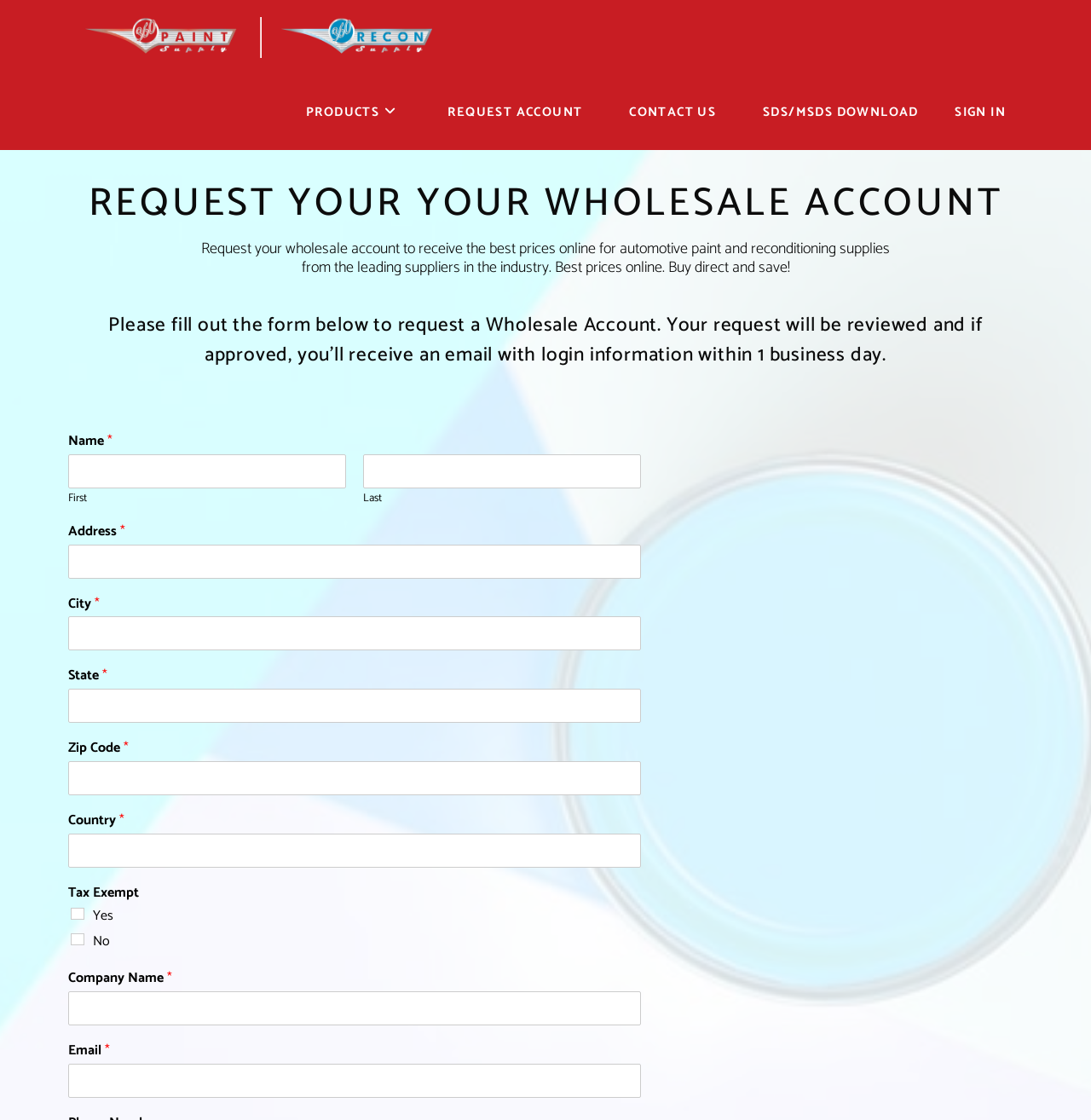Identify the bounding box of the UI element described as follows: "alt="360PAINTSUPPLY"". Provide the coordinates as four float numbers in the range of 0 to 1 [left, top, right, bottom].

[0.078, 0.025, 0.396, 0.042]